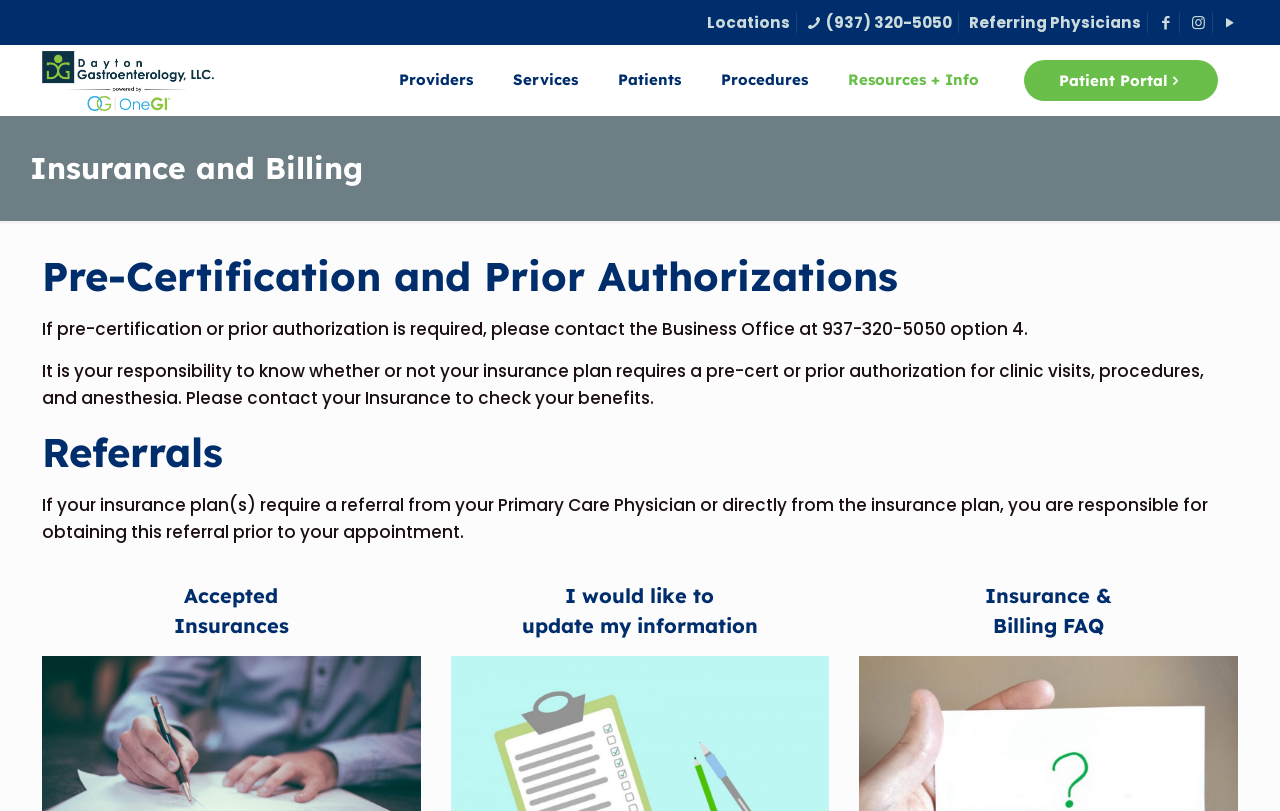How many types of insurance information are provided on this webpage?
Look at the image and answer the question with a single word or phrase.

3